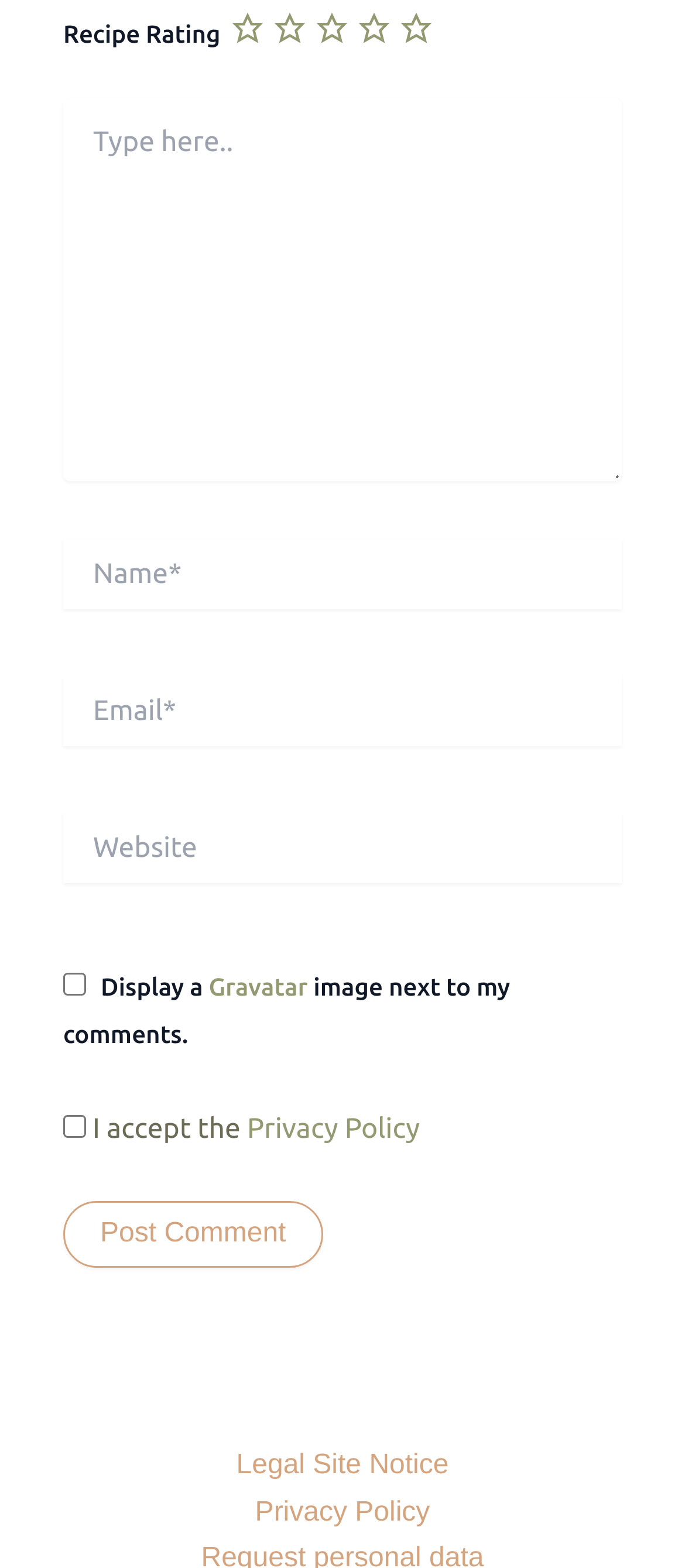How many required textboxes are there?
Look at the screenshot and respond with one word or a short phrase.

3